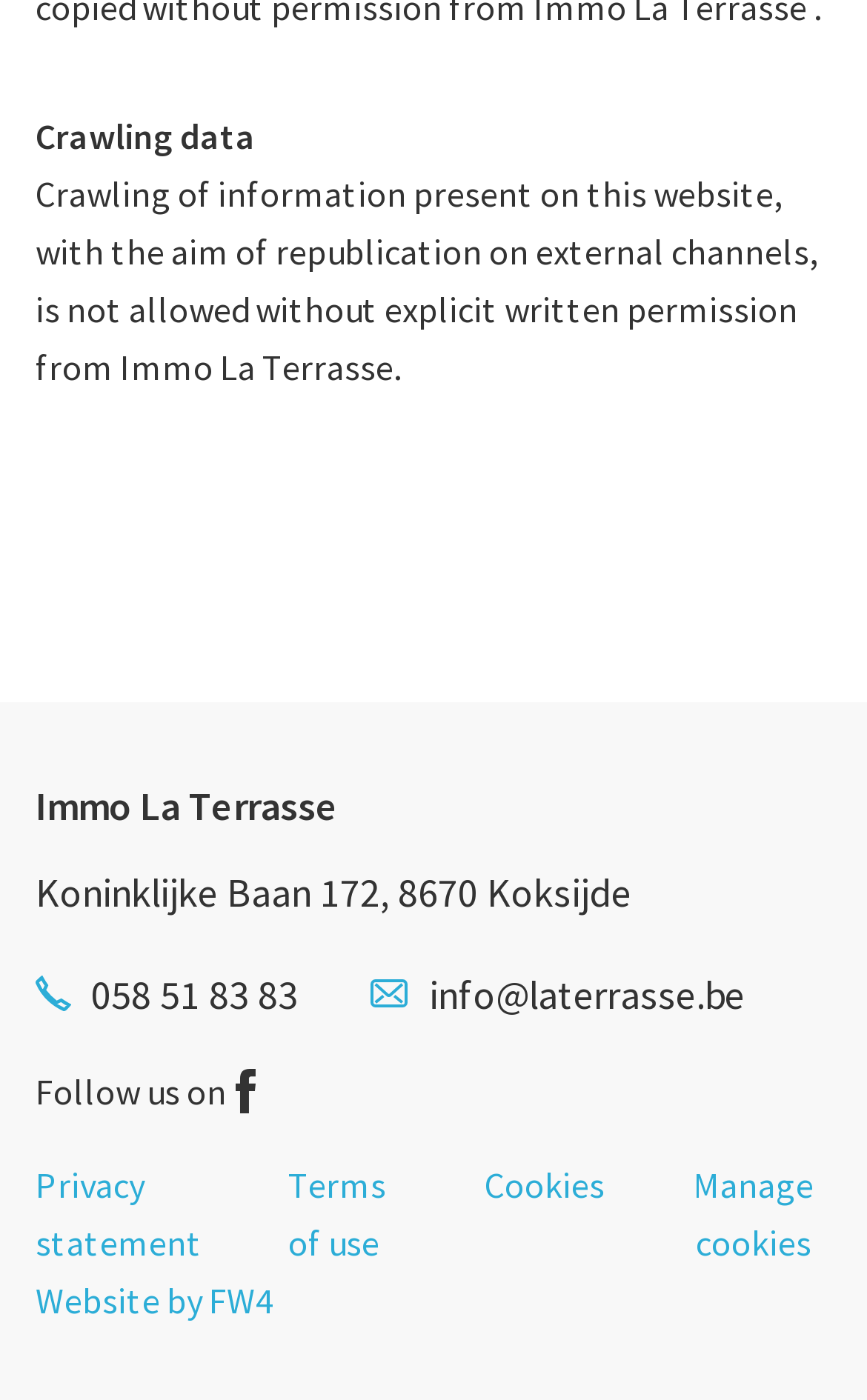Could you determine the bounding box coordinates of the clickable element to complete the instruction: "Click on '058 51 83 83'"? Provide the coordinates as four float numbers between 0 and 1, i.e., [left, top, right, bottom].

[0.041, 0.687, 0.344, 0.733]